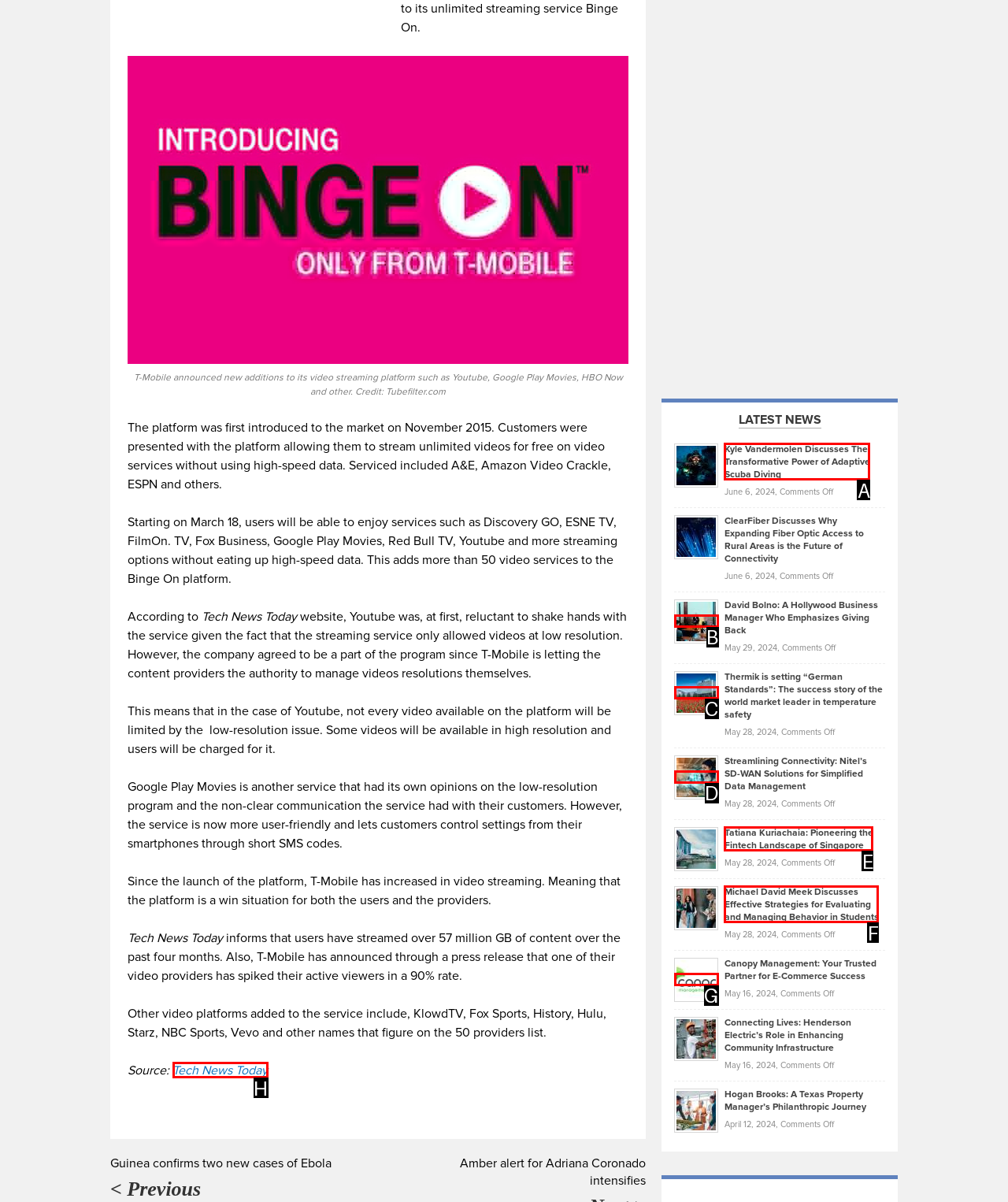Find the option that best fits the description: Tech News Today. Answer with the letter of the option.

H